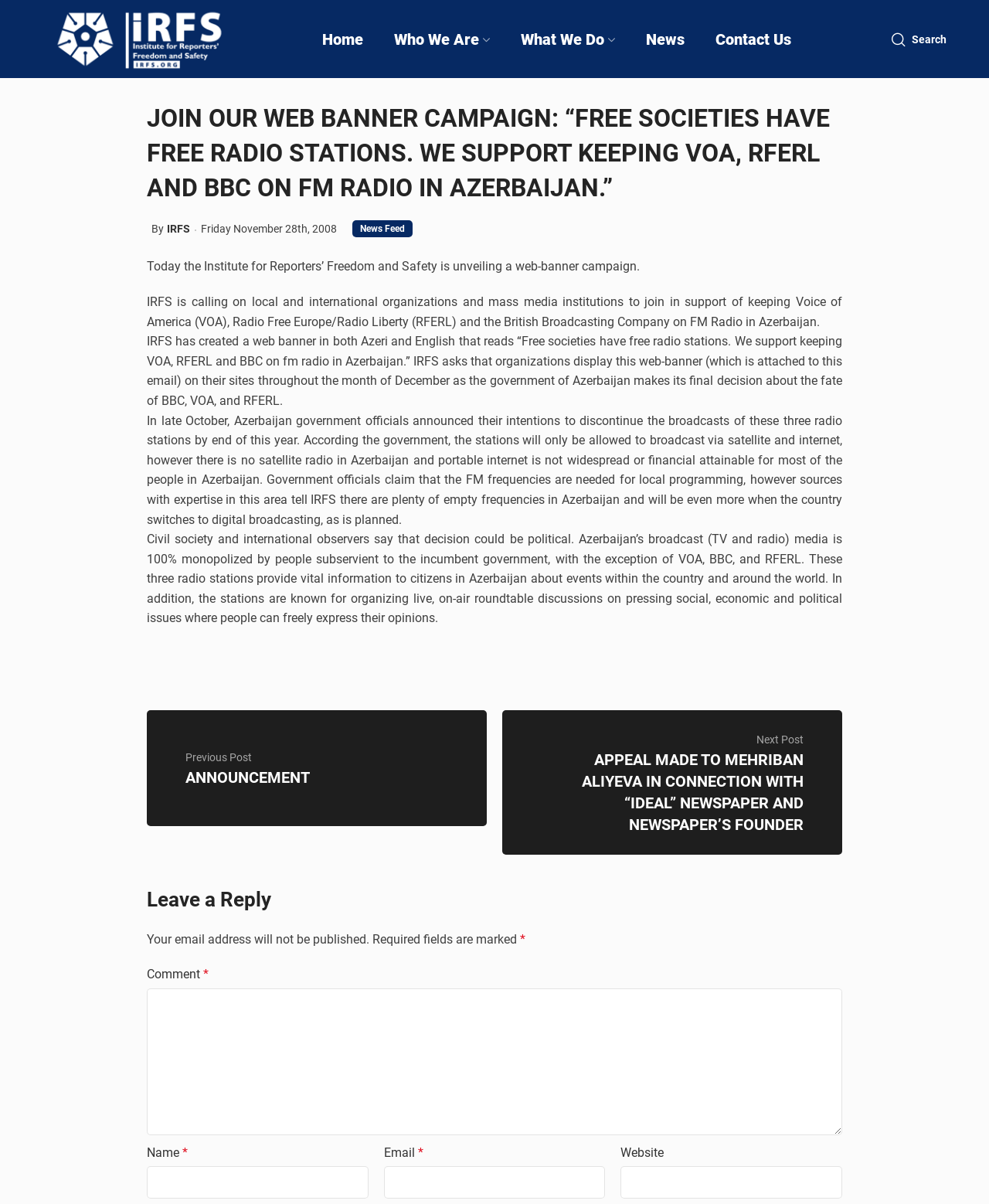Generate a comprehensive description of the contents of the webpage.

This webpage is about a campaign to support keeping VOA, RFERL, and BBC on FM radio in Azerbaijan. At the top, there is a banner with the campaign's slogan "Free societies have free radio stations. We support keeping VOA, RFERL and BBC on FM radio in Azerbaijan." Below the banner, there are several links to navigate to different sections of the website, including "Home", "Who We Are", "What We Do", "News", and "Contact Us". 

On the left side, there is an article with a heading that matches the campaign's slogan. The article starts with a brief introduction to the campaign, followed by a description of the situation in Azerbaijan, where the government has announced its intention to discontinue the broadcasts of VOA, RFERL, and BBC by the end of the year. The article explains that this decision could be political, as the broadcast media in Azerbaijan is mostly controlled by the government, and these three radio stations provide vital information to citizens.

Below the article, there is a section with links to previous and next posts, as well as a heading "APPEAL MADE TO MEHRIBAN ALIYEVA IN CONNECTION WITH “IDEAL” NEWSPAPER AND NEWSPAPER’S FOUNDER". 

At the bottom of the page, there is a comment section where users can leave a reply. The section includes fields to enter a name, email, and website, as well as a textbox to write a comment. There are also some notes about required fields and email addresses not being published.